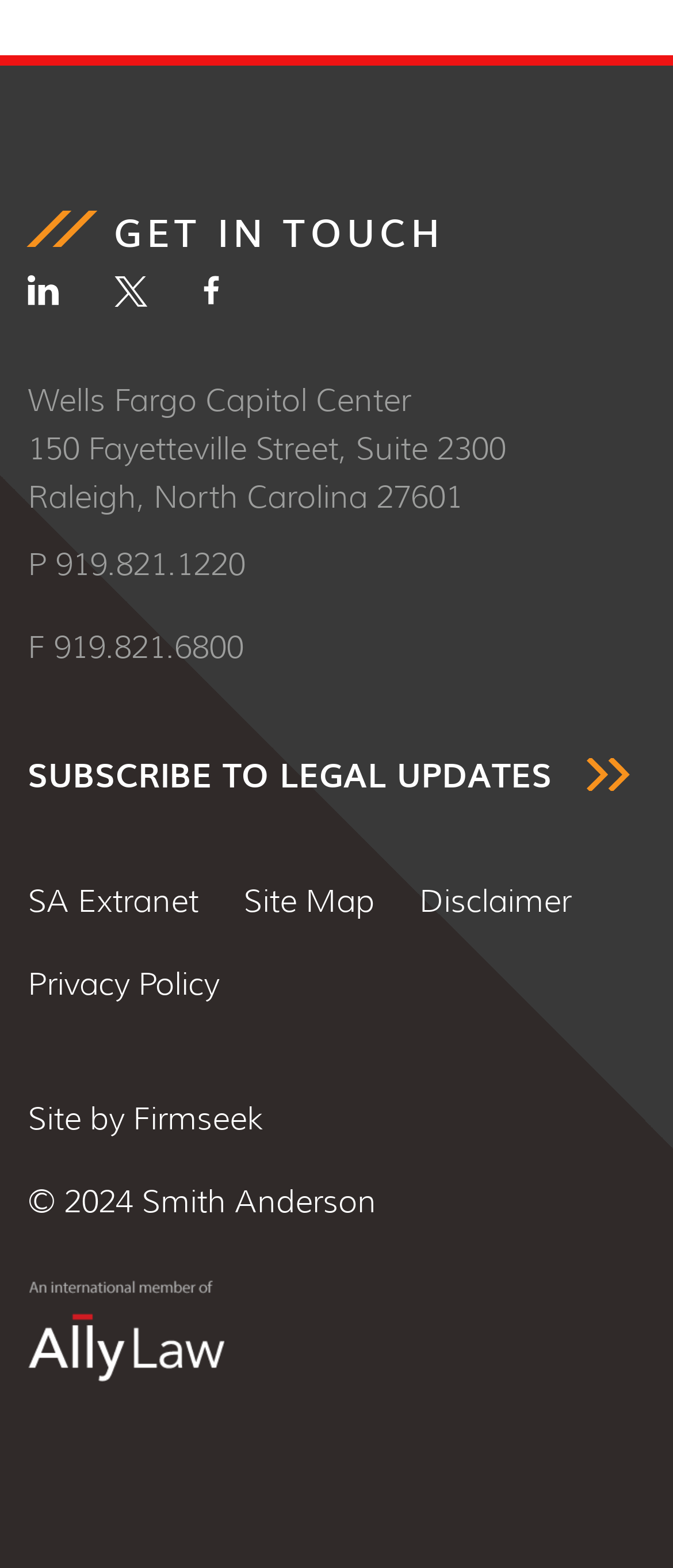Could you provide the bounding box coordinates for the portion of the screen to click to complete this instruction: "Visit SA Extranet"?

[0.041, 0.548, 0.295, 0.601]